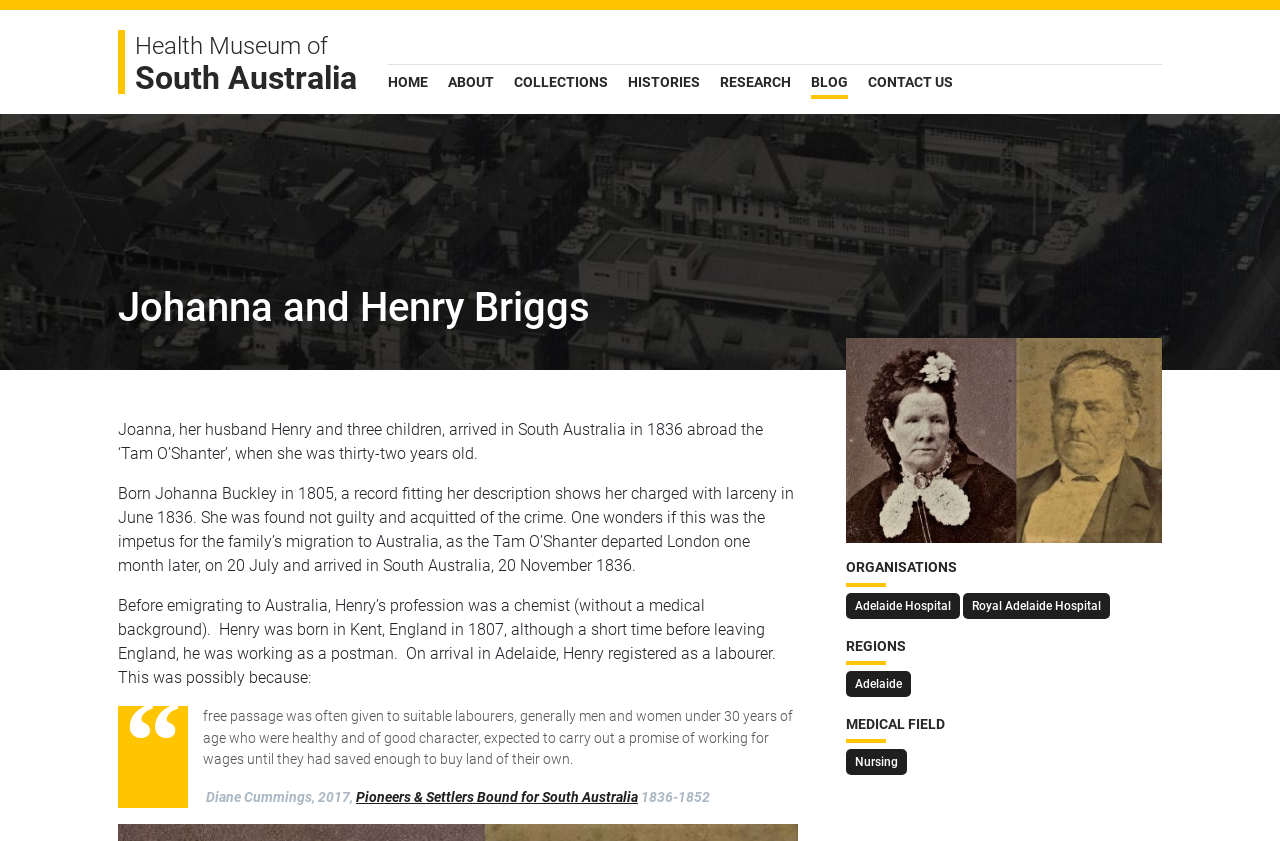Please identify the bounding box coordinates of the area that needs to be clicked to follow this instruction: "learn about nursing".

[0.661, 0.891, 0.709, 0.922]